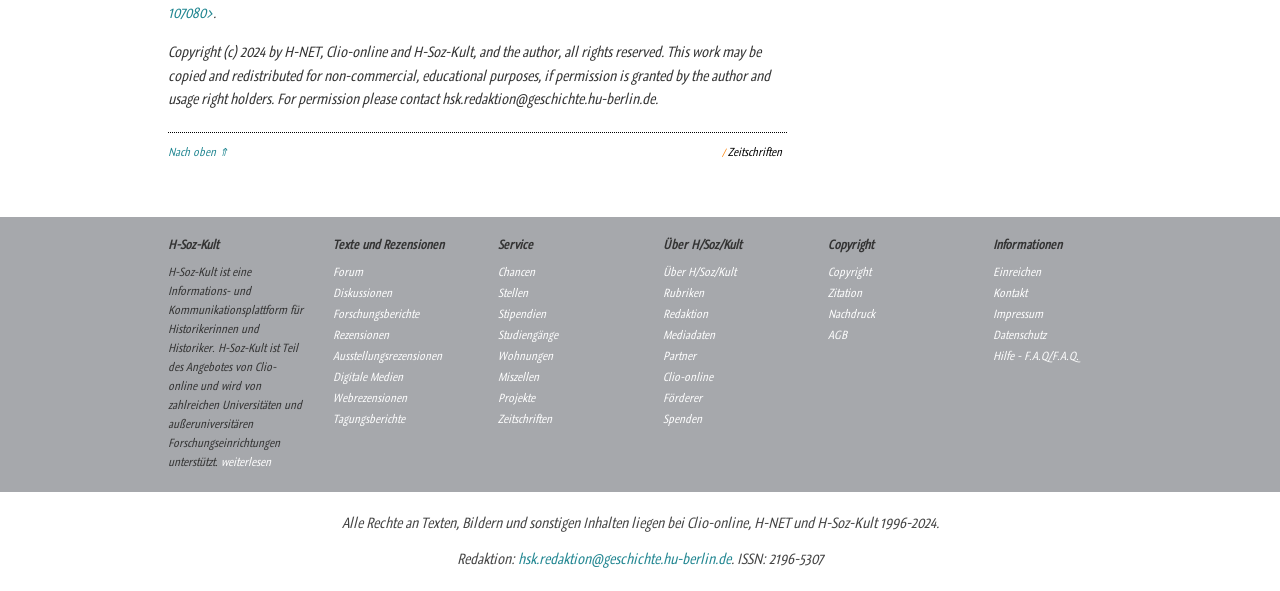What categories are available under 'Texte und Rezensionen'?
Based on the screenshot, give a detailed explanation to answer the question.

Under the heading 'Texte und Rezensionen', I found several link elements with text such as 'Forum', 'Diskussionen', 'Forschungsberichte', and more. These links likely represent different categories or sections related to texts and reviews.